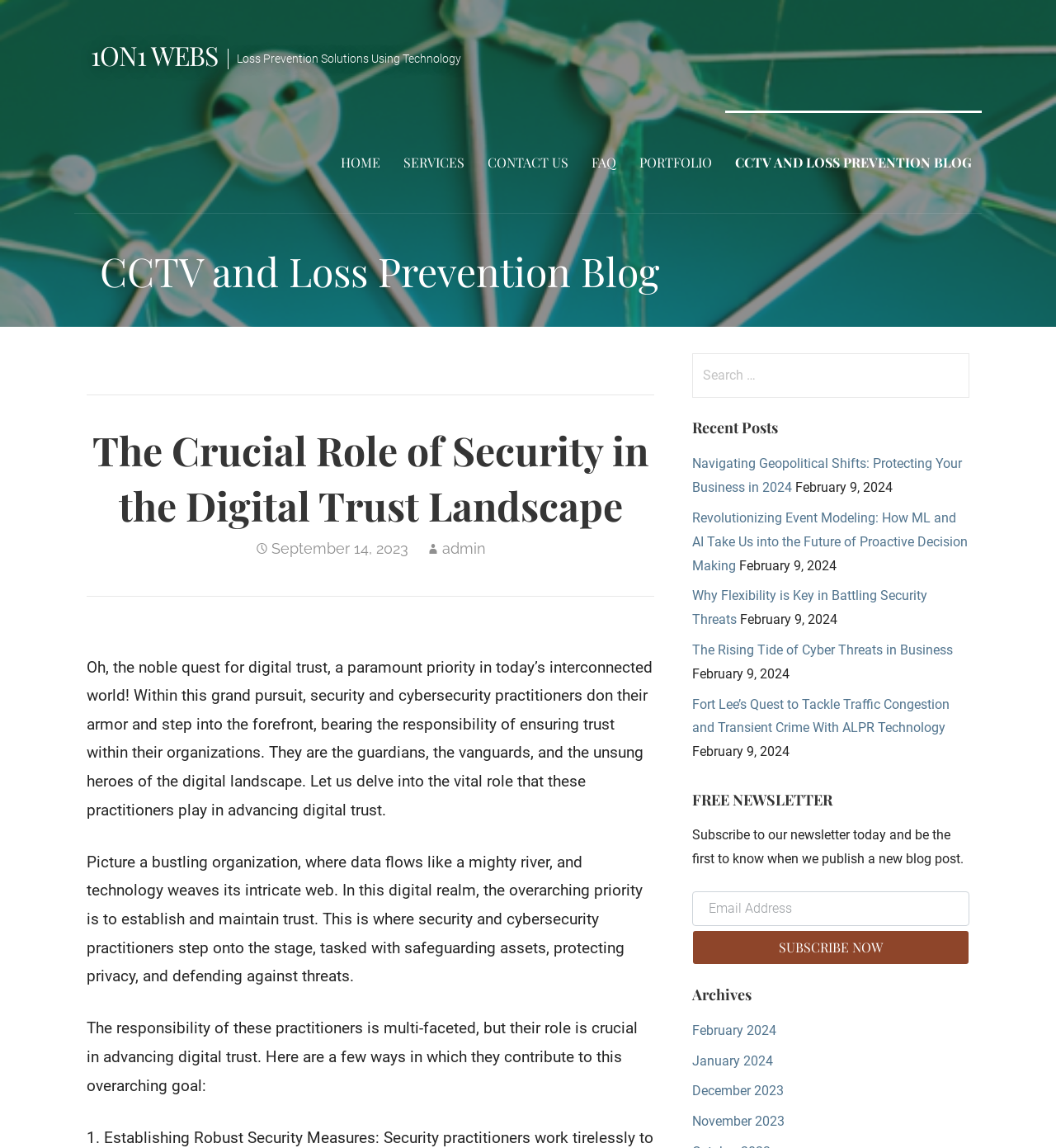Provide the bounding box coordinates of the UI element that matches the description: "February 2024".

[0.655, 0.891, 0.735, 0.904]